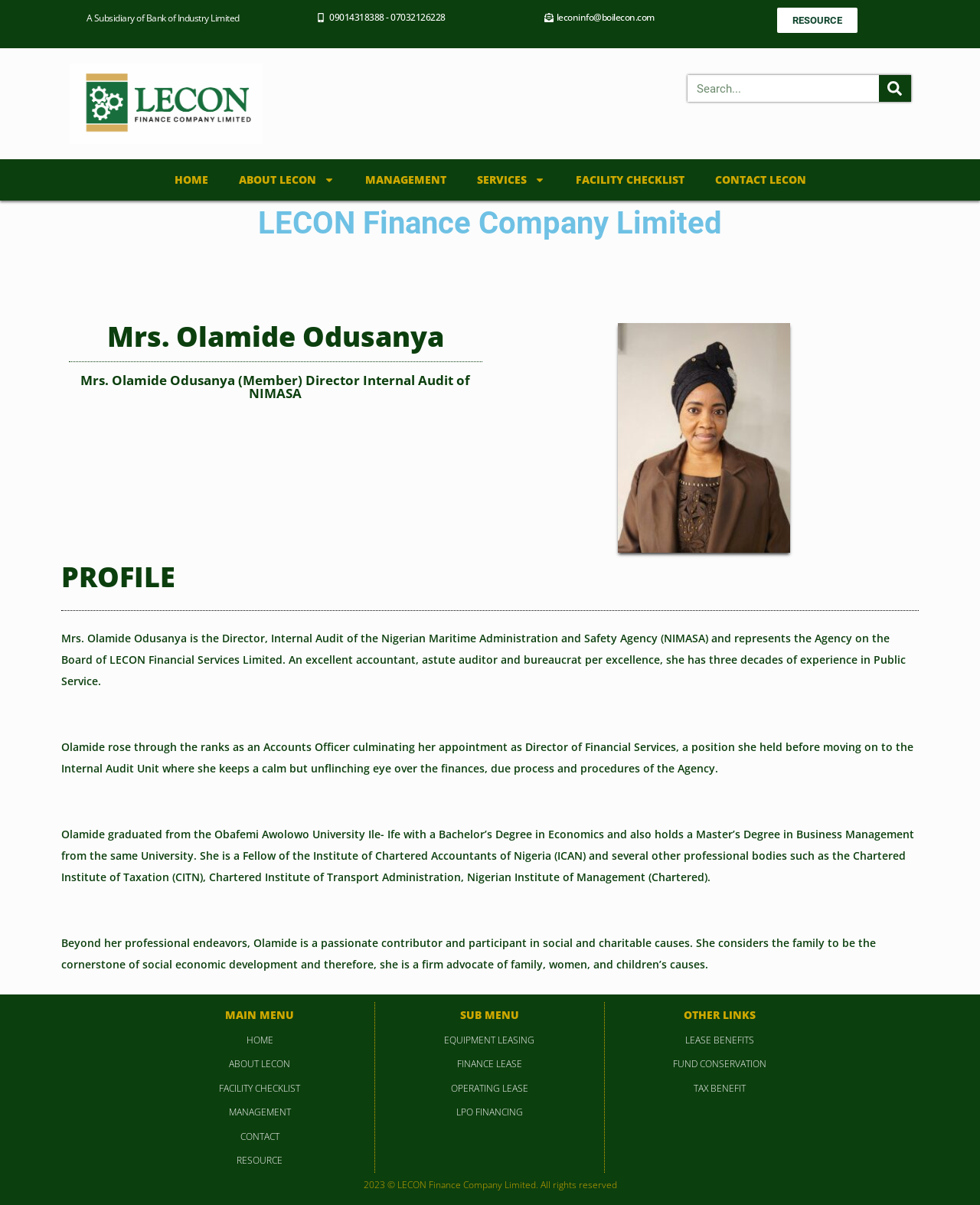What is Mrs. Olamide Odusanya's position?
Look at the image and construct a detailed response to the question.

Mrs. Olamide Odusanya's position can be found in the paragraph of text that describes her profile, which is located in the main content area of the webpage. The text states that she is the Director, Internal Audit of the Nigerian Maritime Administration and Safety Agency (NIMASA) and represents the Agency on the Board of LECON Financial Services Limited.